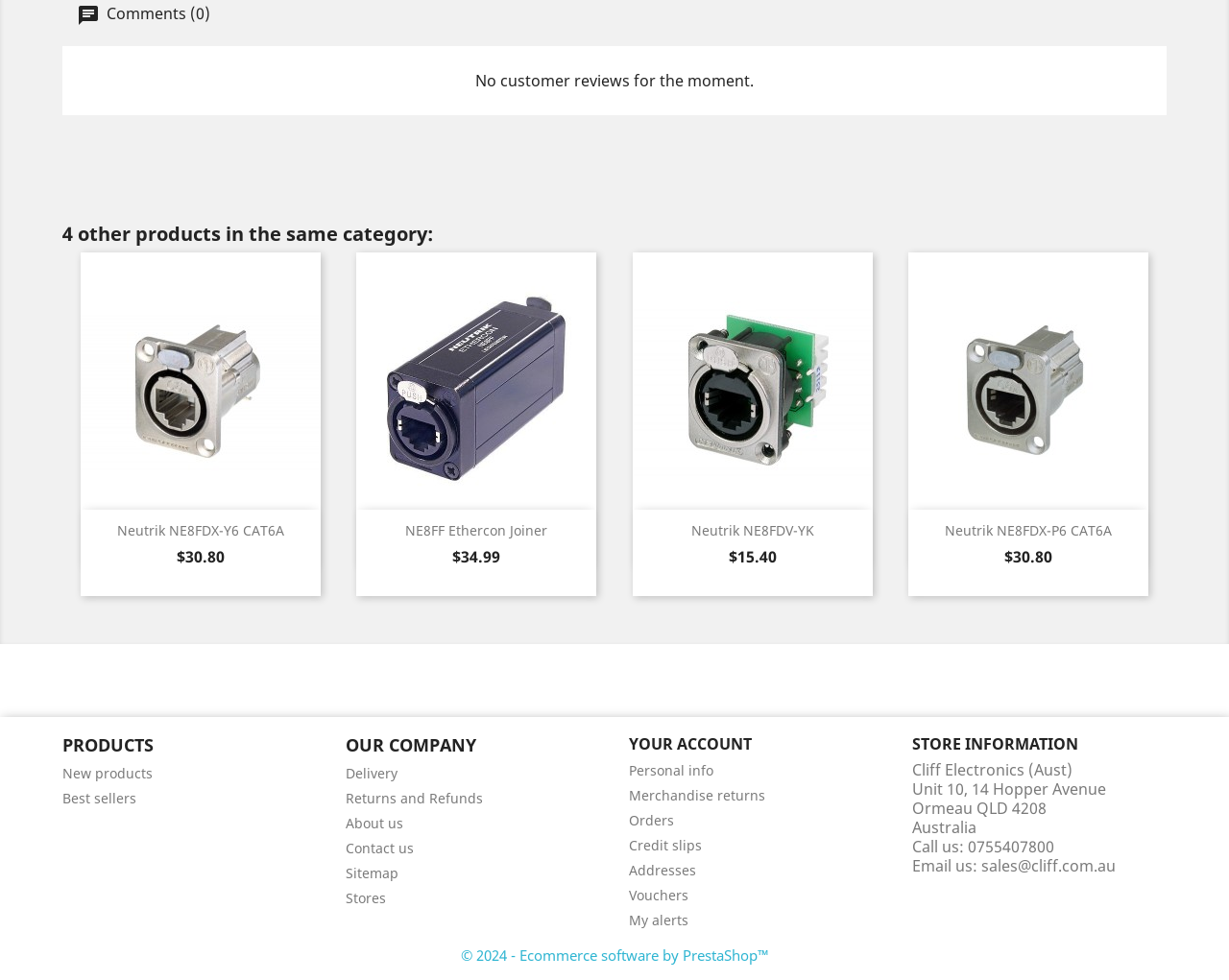Please identify the coordinates of the bounding box that should be clicked to fulfill this instruction: "Contact us".

None